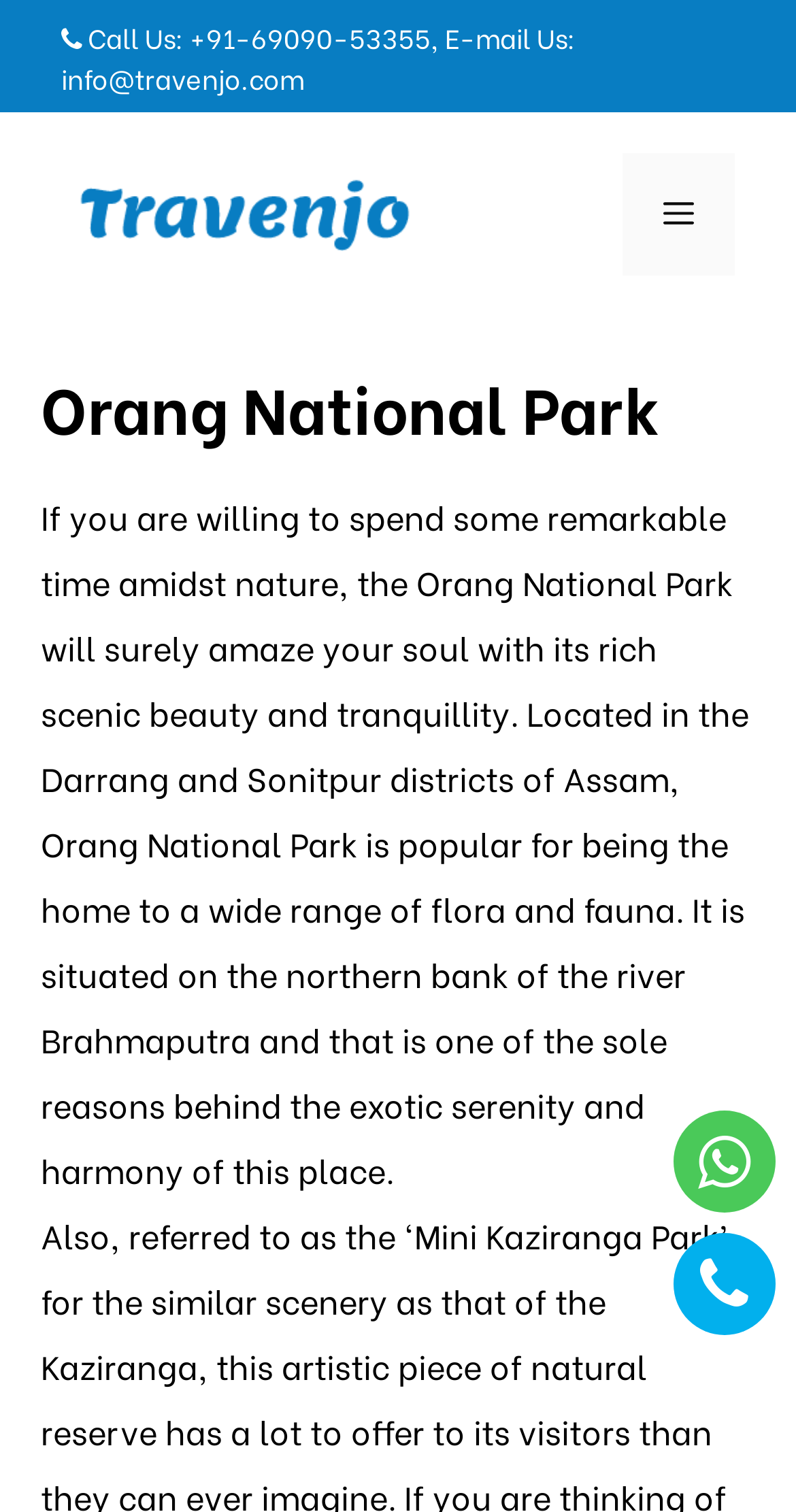Using a single word or phrase, answer the following question: 
What is the river that Orang National Park is situated on?

Brahmaputra